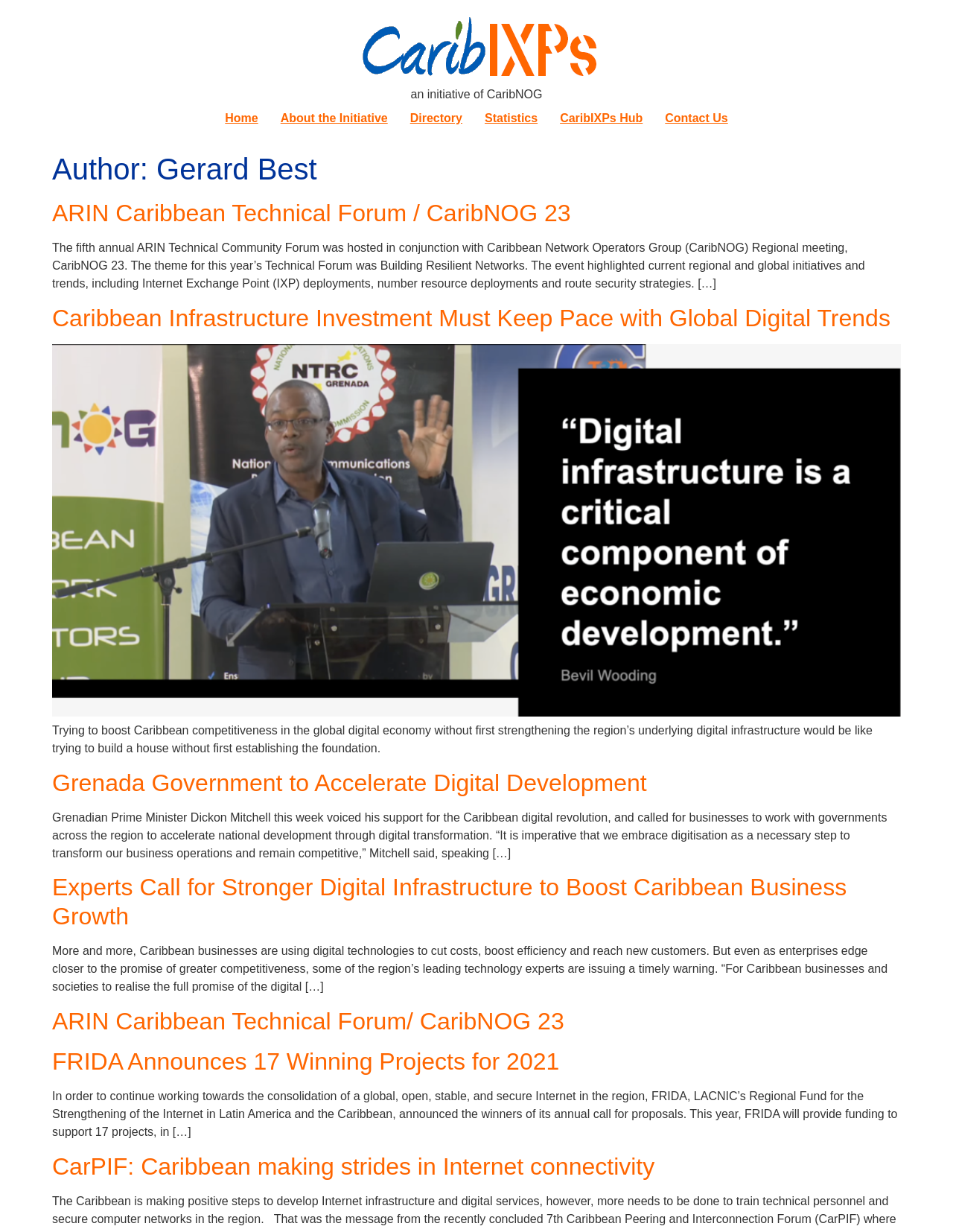Find the bounding box coordinates of the area to click in order to follow the instruction: "Explore the 'Statistics' section".

[0.497, 0.084, 0.576, 0.108]